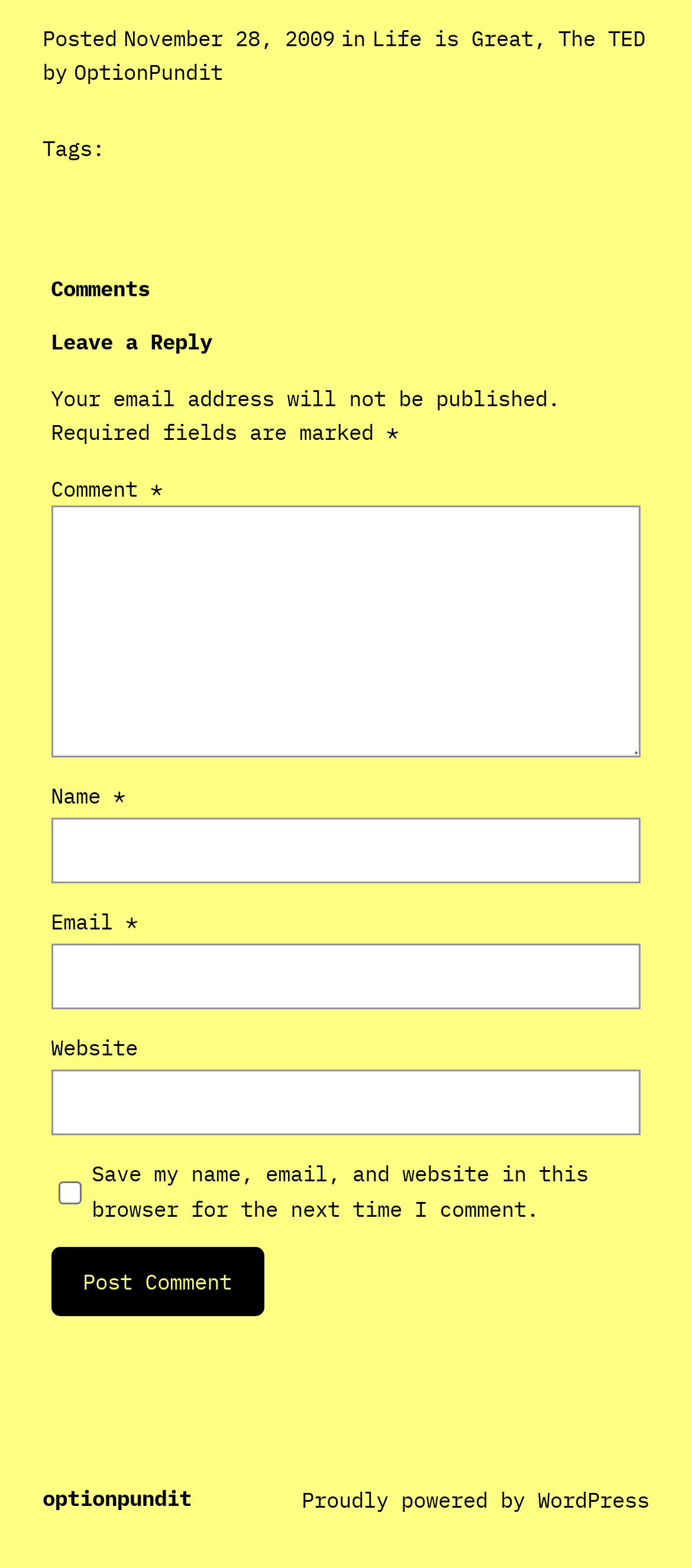Identify the bounding box of the UI component described as: "Okay".

None